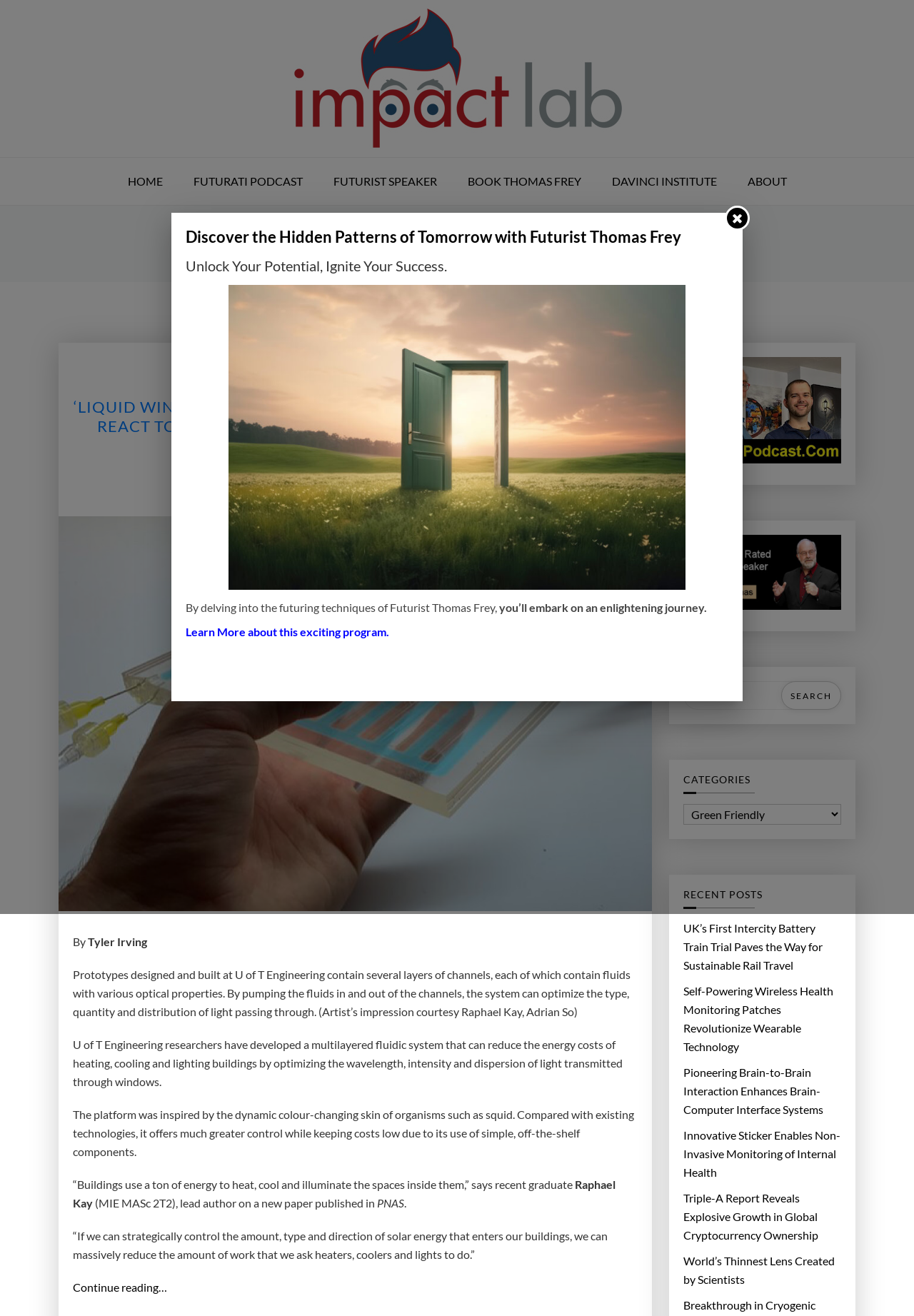Find the bounding box coordinates of the element's region that should be clicked in order to follow the given instruction: "Search for something". The coordinates should consist of four float numbers between 0 and 1, i.e., [left, top, right, bottom].

[0.748, 0.518, 0.92, 0.539]